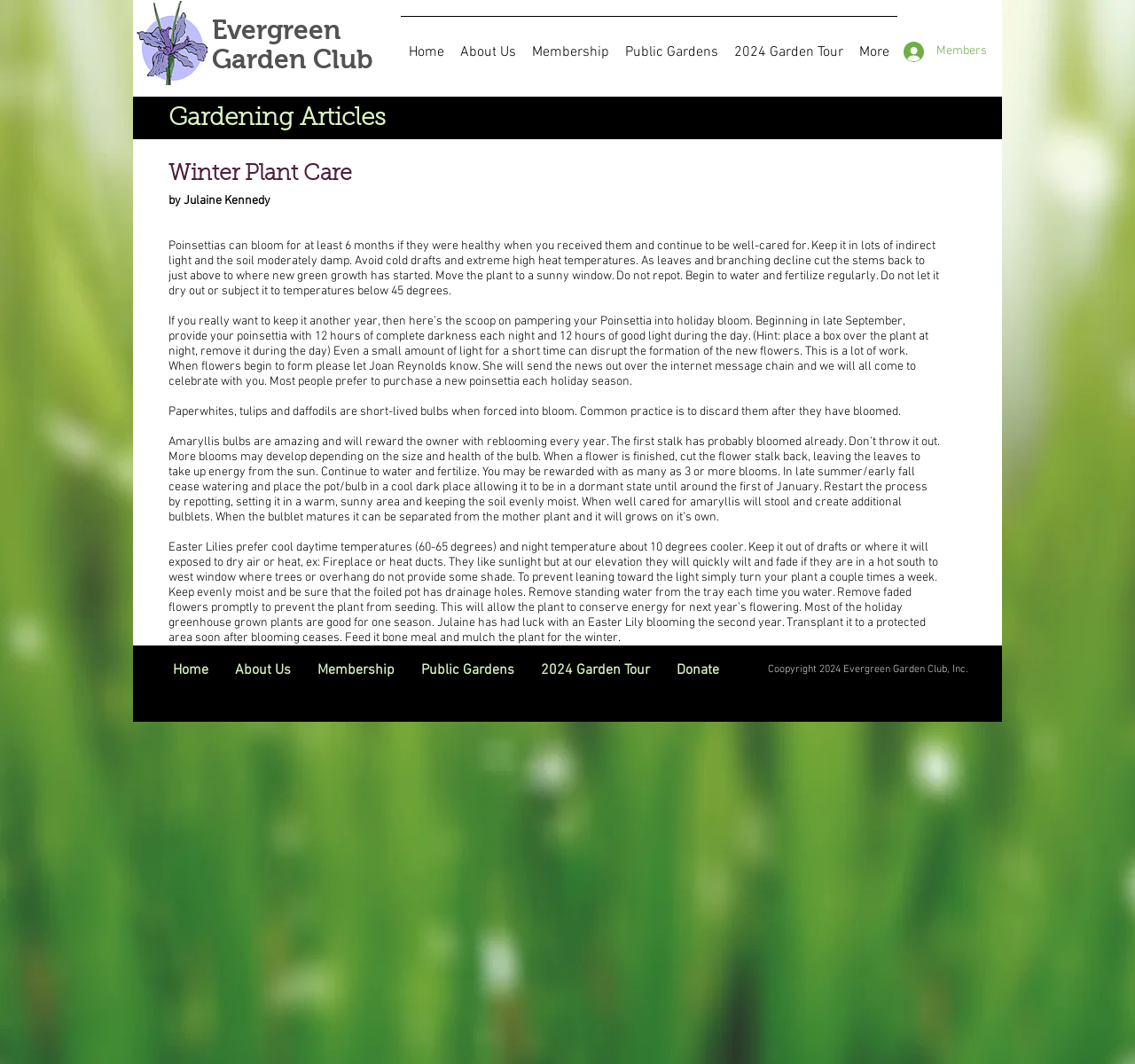Please determine the bounding box coordinates of the clickable area required to carry out the following instruction: "View the Membership page". The coordinates must be four float numbers between 0 and 1, represented as [left, top, right, bottom].

[0.462, 0.015, 0.544, 0.069]